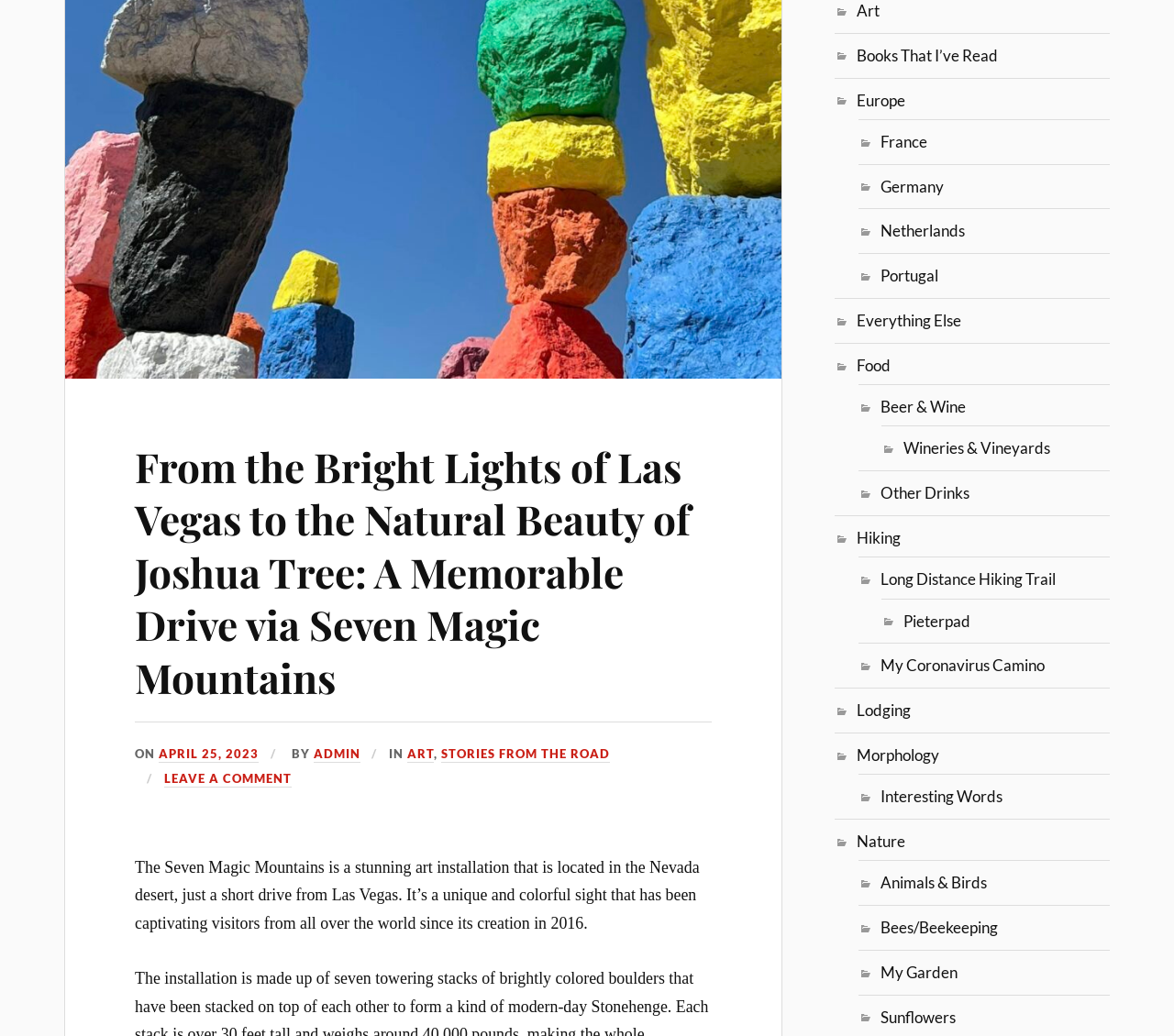What category does the article 'My Coronavirus Camino' belong to?
From the image, provide a succinct answer in one word or a short phrase.

Hiking